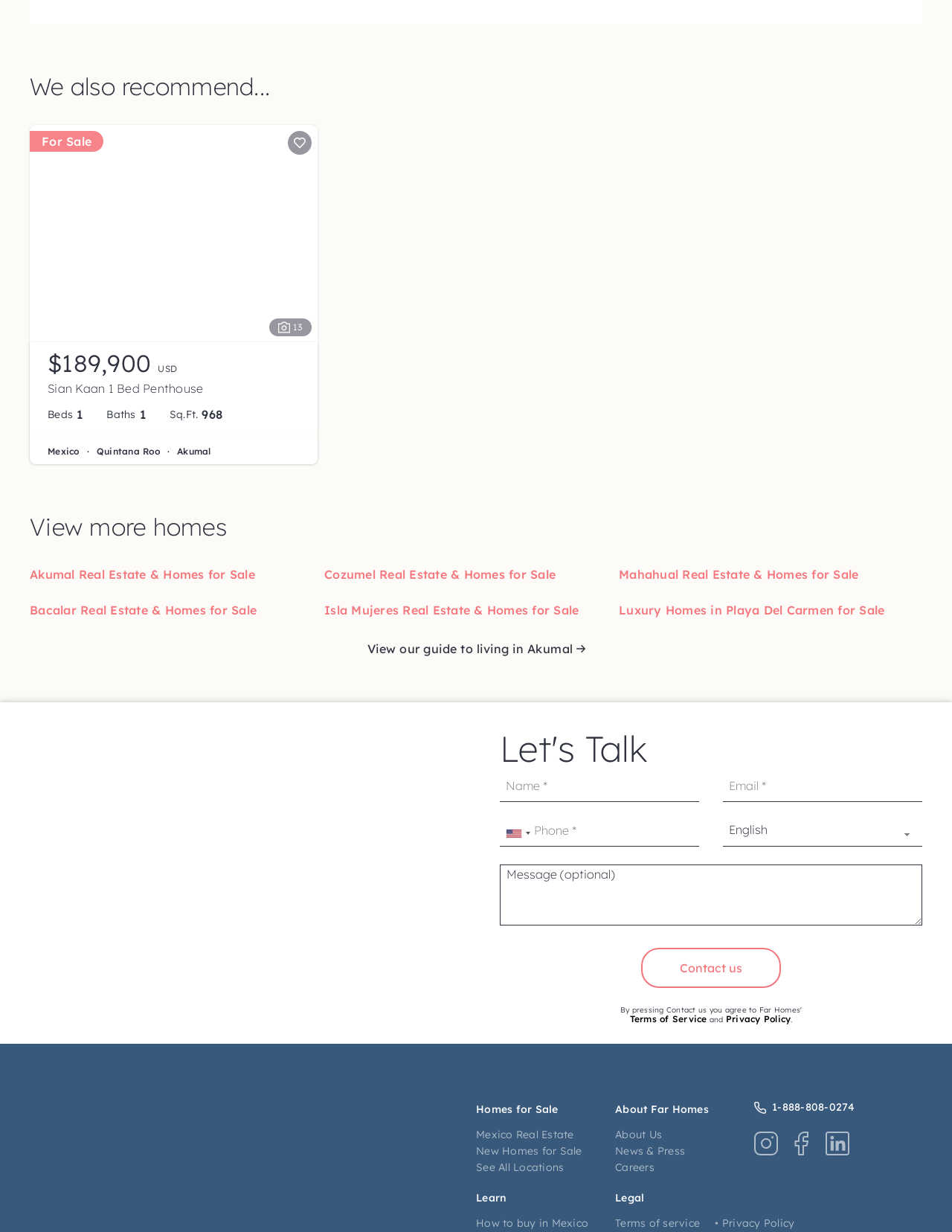What is the price of the penthouse?
Provide a concise answer using a single word or phrase based on the image.

$189,900